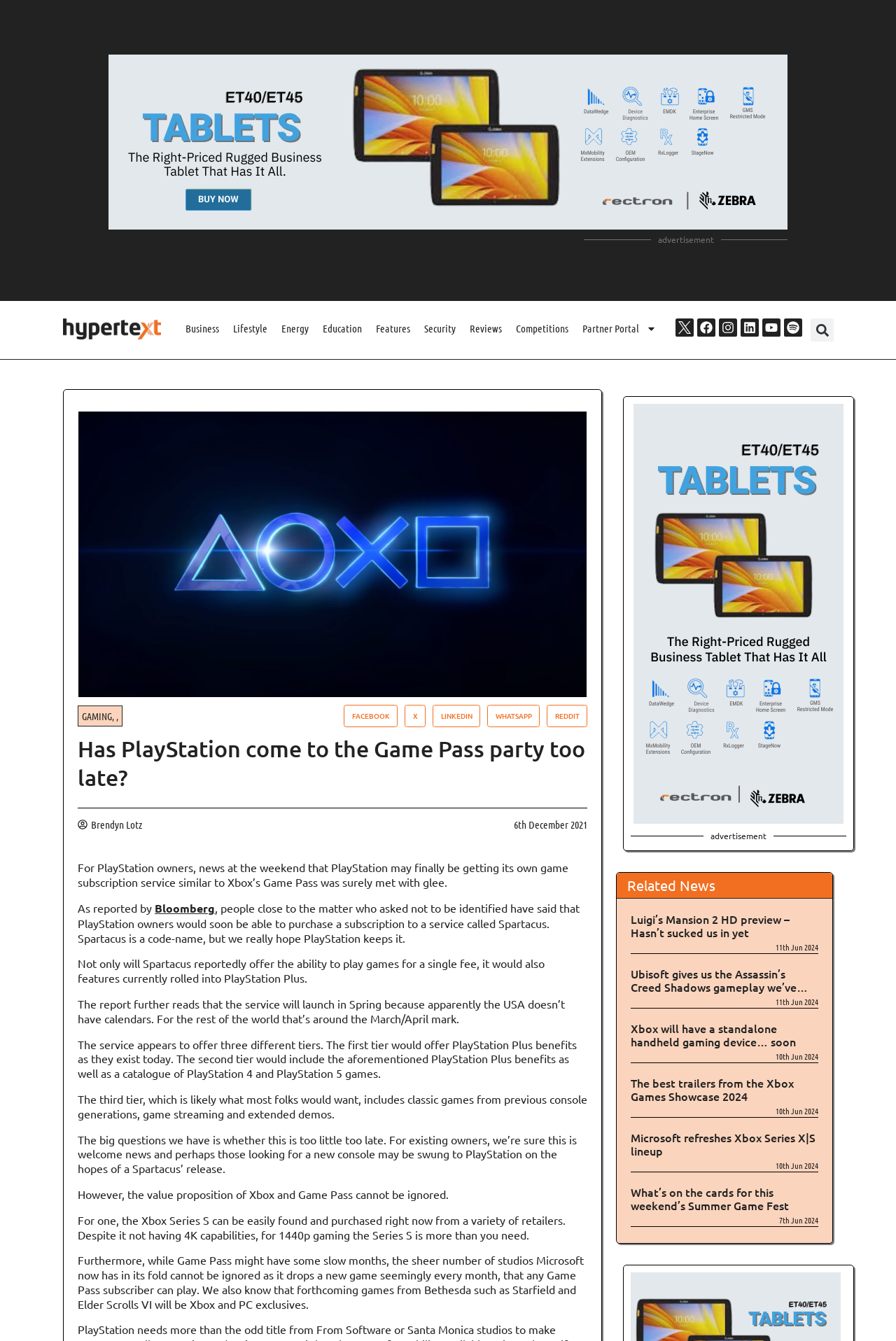Based on the image, give a detailed response to the question: What is the position of the 'Share on facebook' button?

The position of the 'Share on facebook' button can be found by looking at the button element with the text 'Share on facebook' and its bounding box coordinates, which indicate that it is located at the top-right of the webpage.